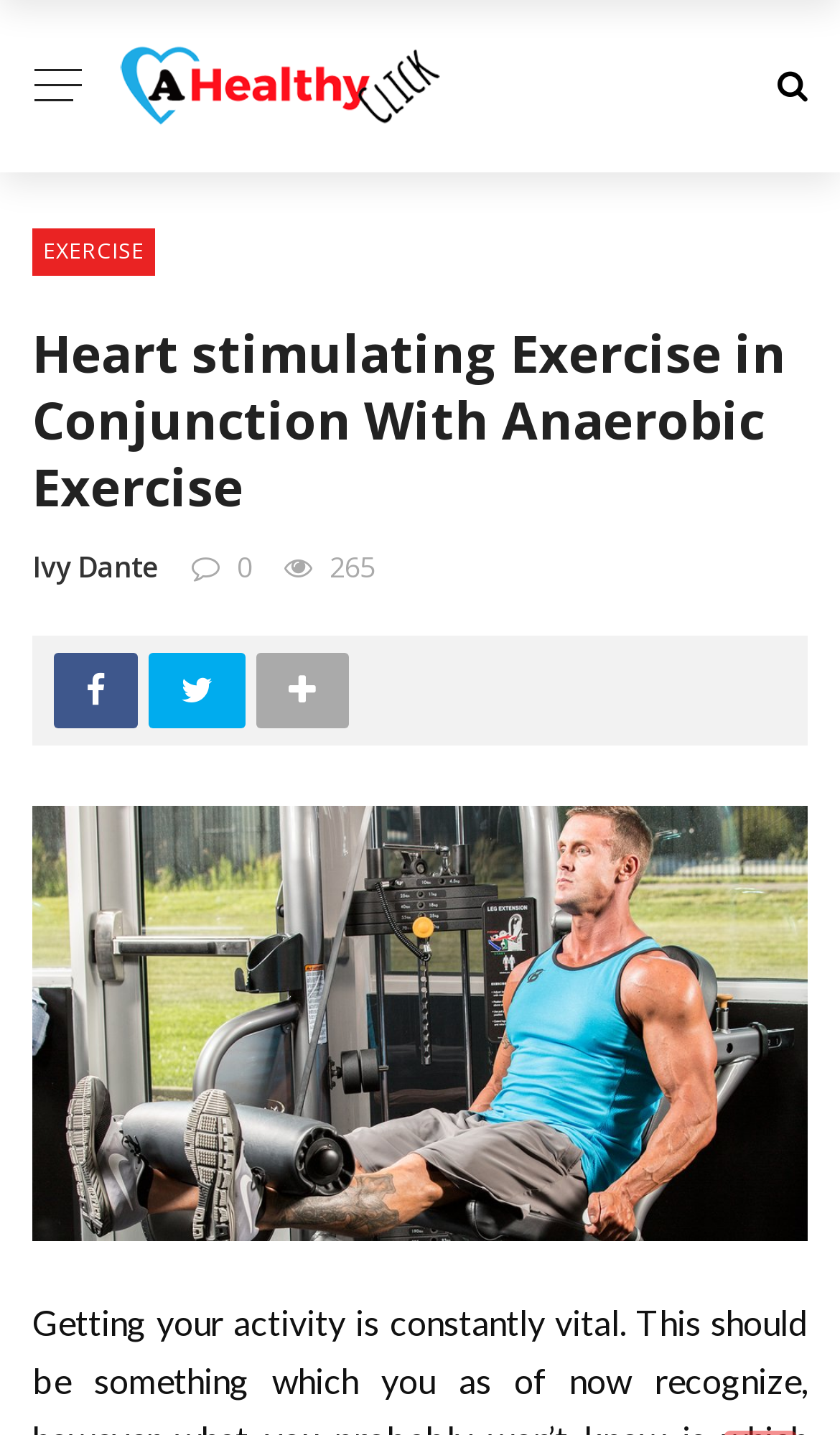Examine the image and give a thorough answer to the following question:
What is the logo of the website?

The logo of the website is located at the top left corner of the webpage, within a link element, and is an image with the text 'Logo'.